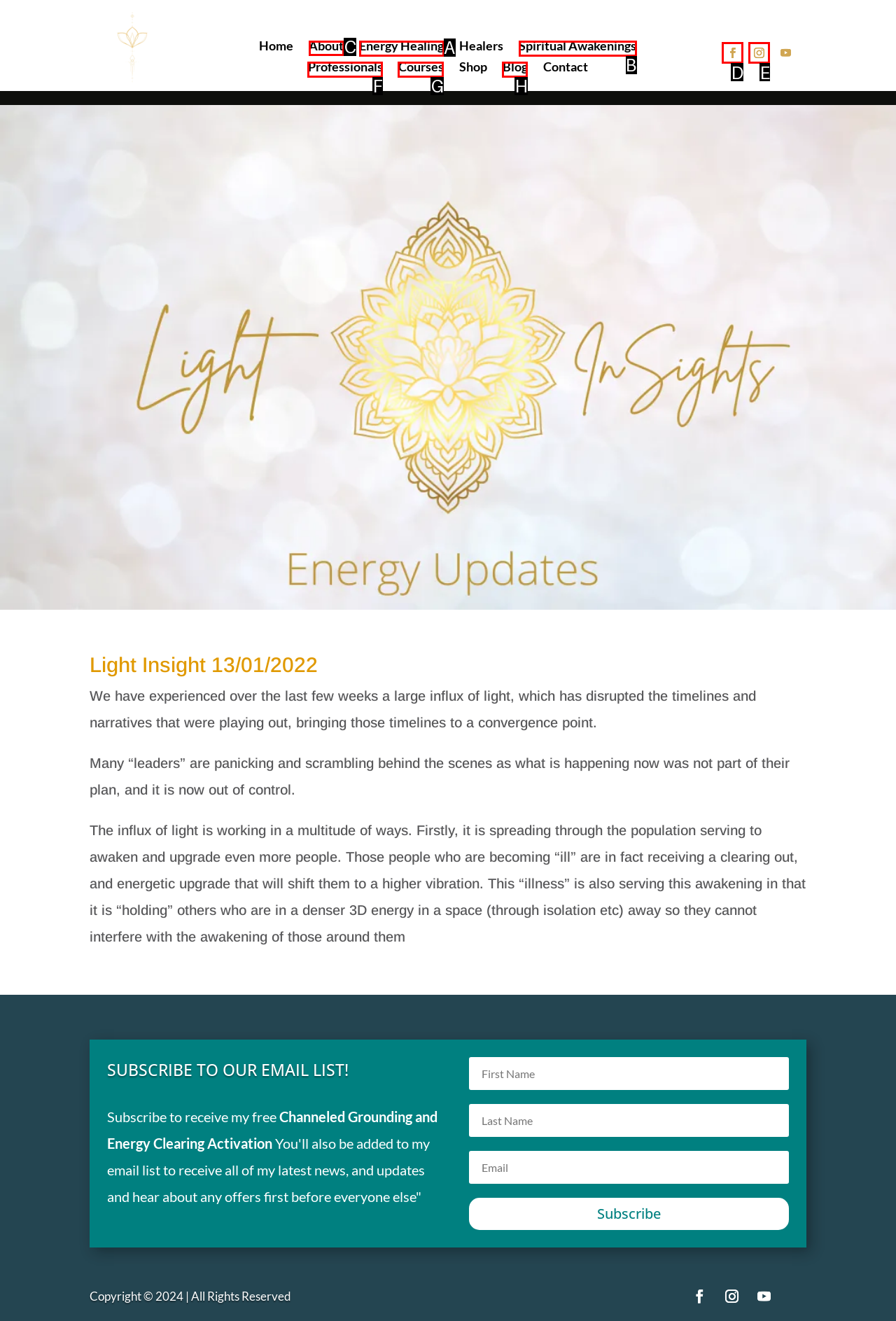Which UI element's letter should be clicked to achieve the task: View the About page
Provide the letter of the correct choice directly.

C